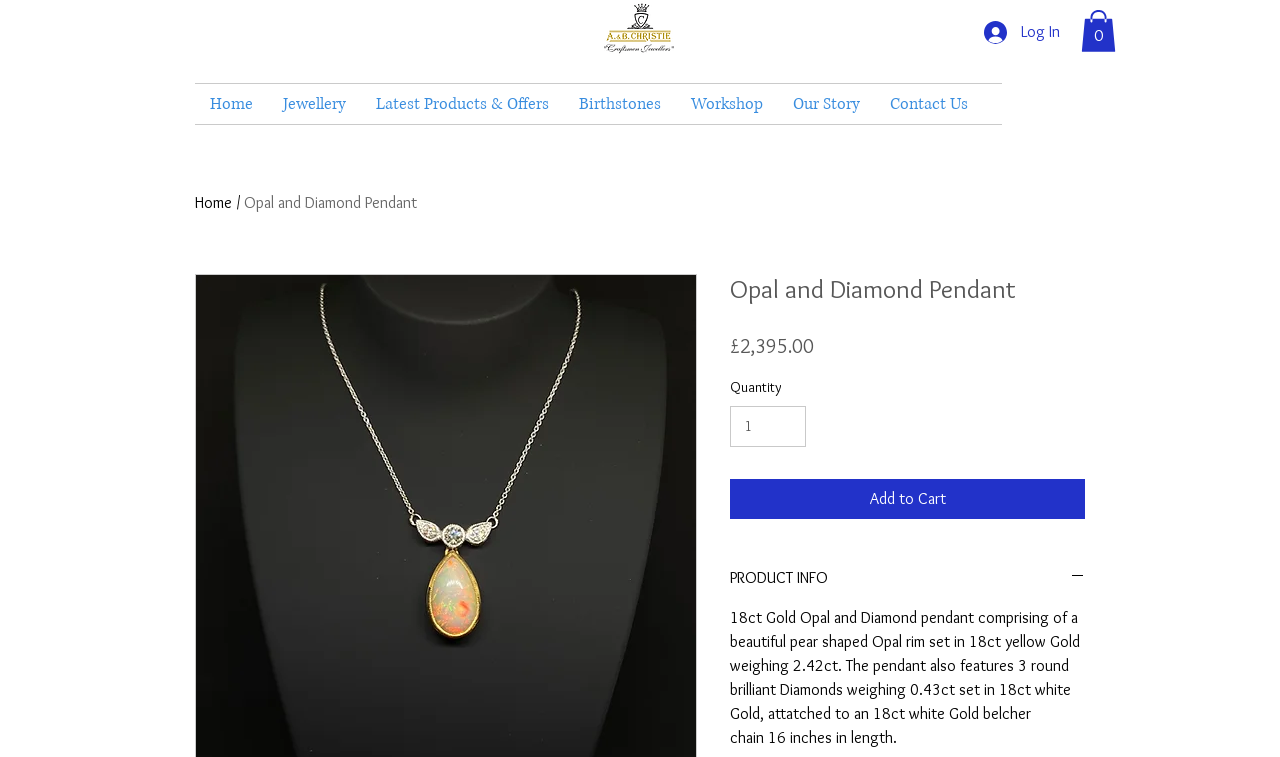Identify the bounding box of the UI element that matches this description: "name="submit" value="Post Comment"".

None